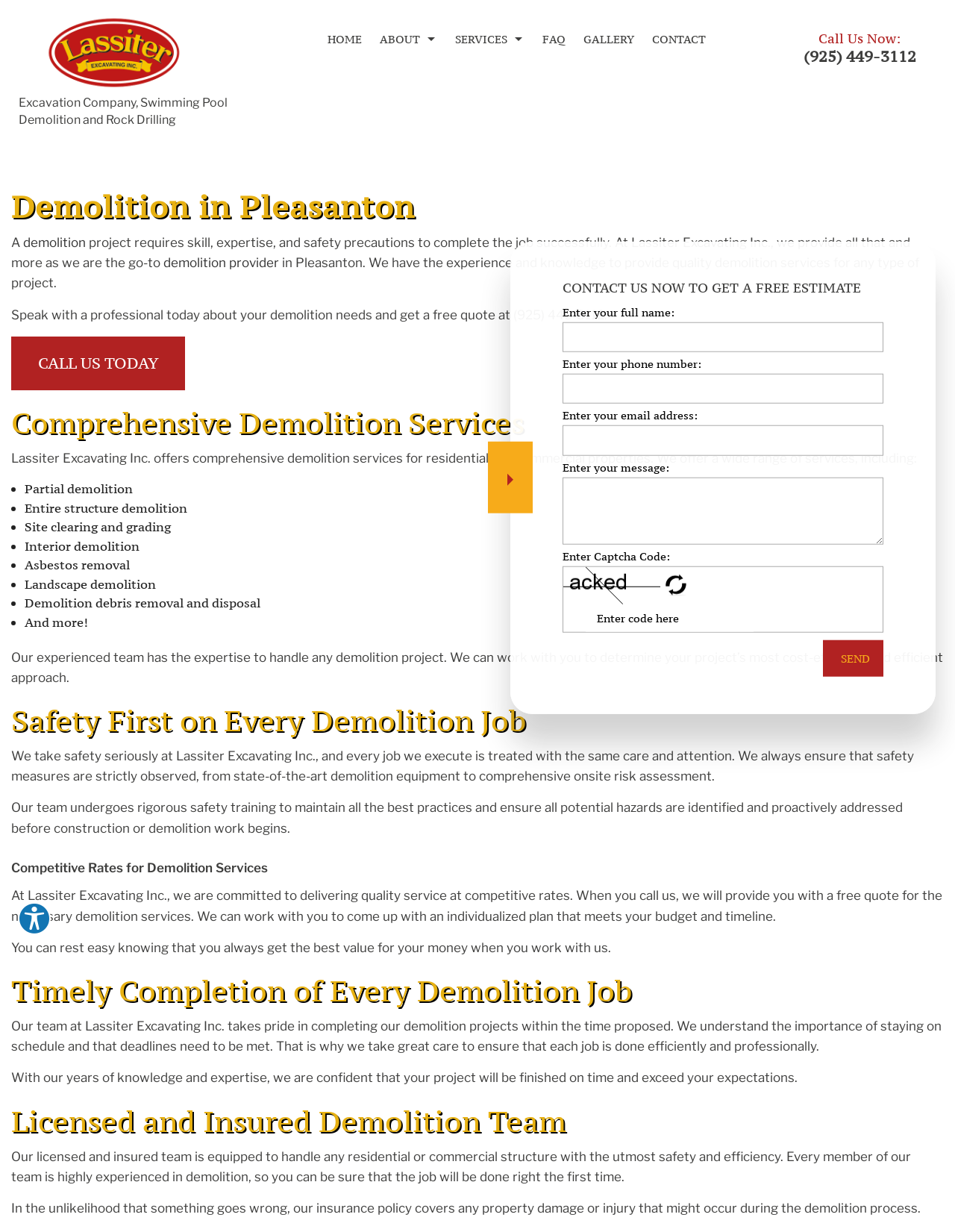Analyze the image and deliver a detailed answer to the question: What types of demolition services are offered?

The types of demolition services offered can be found in the list under the heading 'Comprehensive Demolition Services'. The list includes 'Partial demolition', 'Entire structure demolition', 'Site clearing and grading', 'Interior demolition', 'Asbestos removal', 'Landscape demolition', 'Demolition debris removal and disposal', and 'And more!'